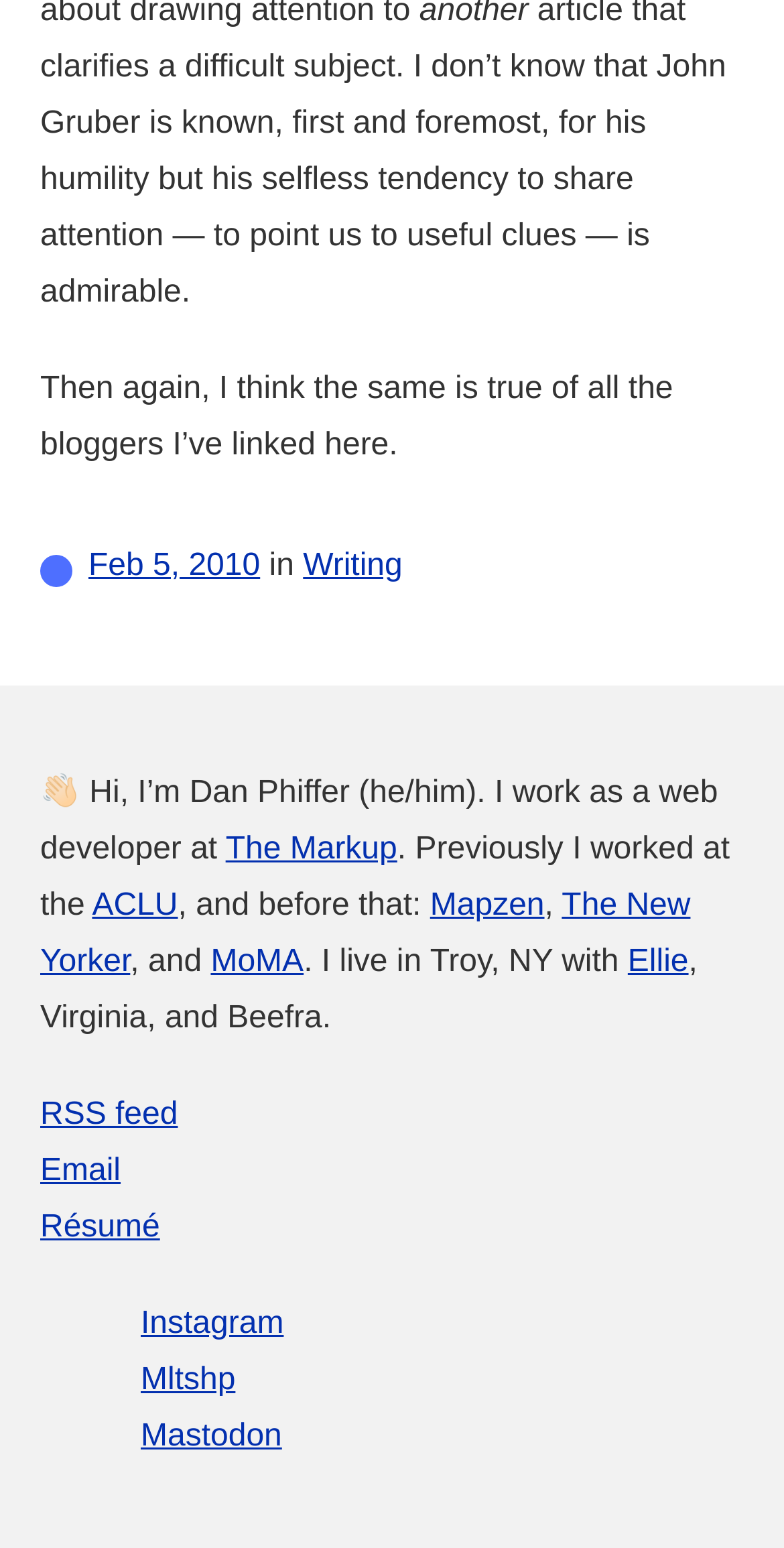Locate the bounding box coordinates of the clickable element to fulfill the following instruction: "Visit Dan Phiffer's Instagram". Provide the coordinates as four float numbers between 0 and 1 in the format [left, top, right, bottom].

[0.179, 0.844, 0.362, 0.866]